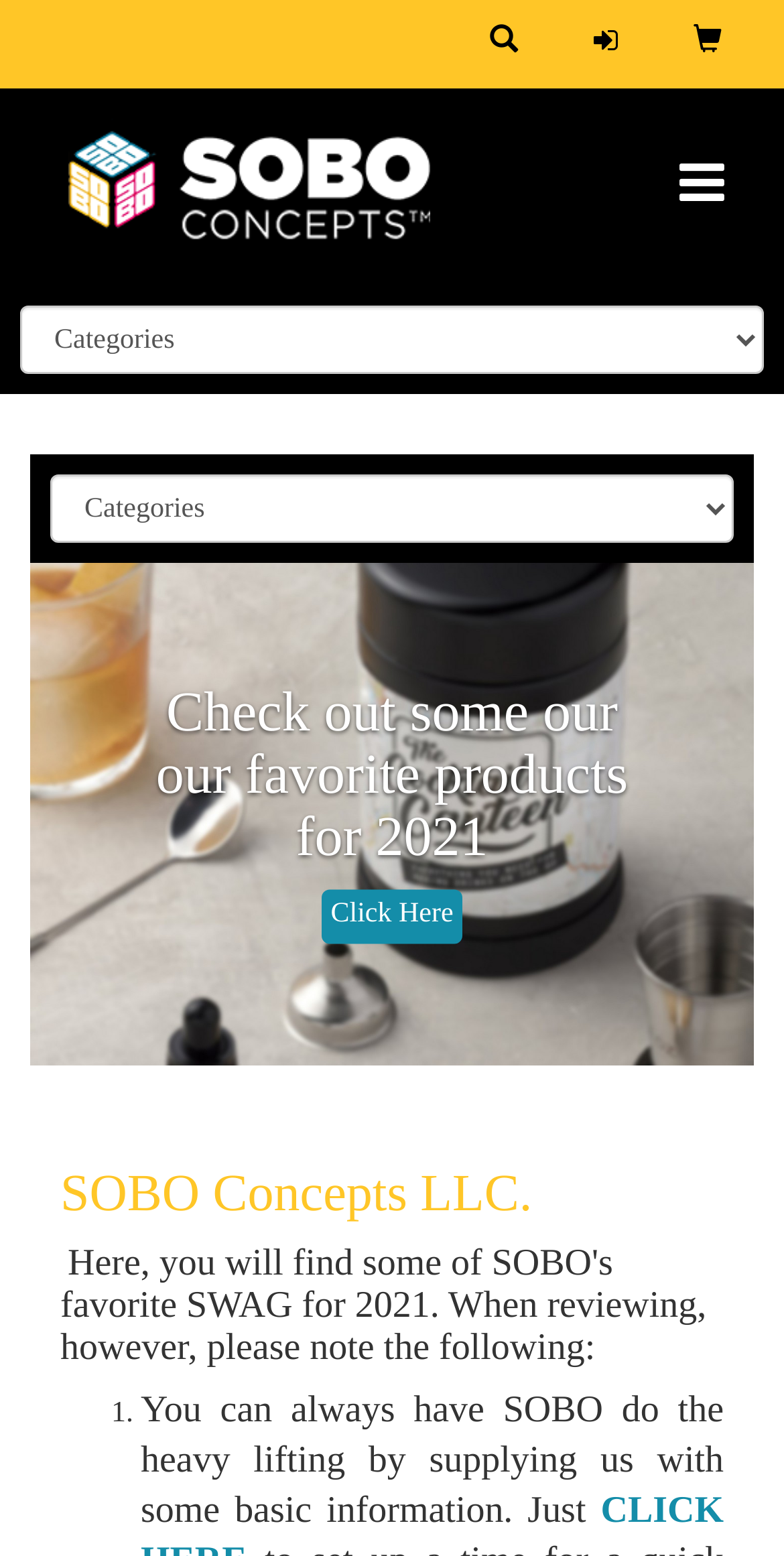Extract the bounding box coordinates for the described element: "parent_node: Toggle navigation". The coordinates should be represented as four float numbers between 0 and 1: [left, top, right, bottom].

[0.048, 0.057, 0.587, 0.173]